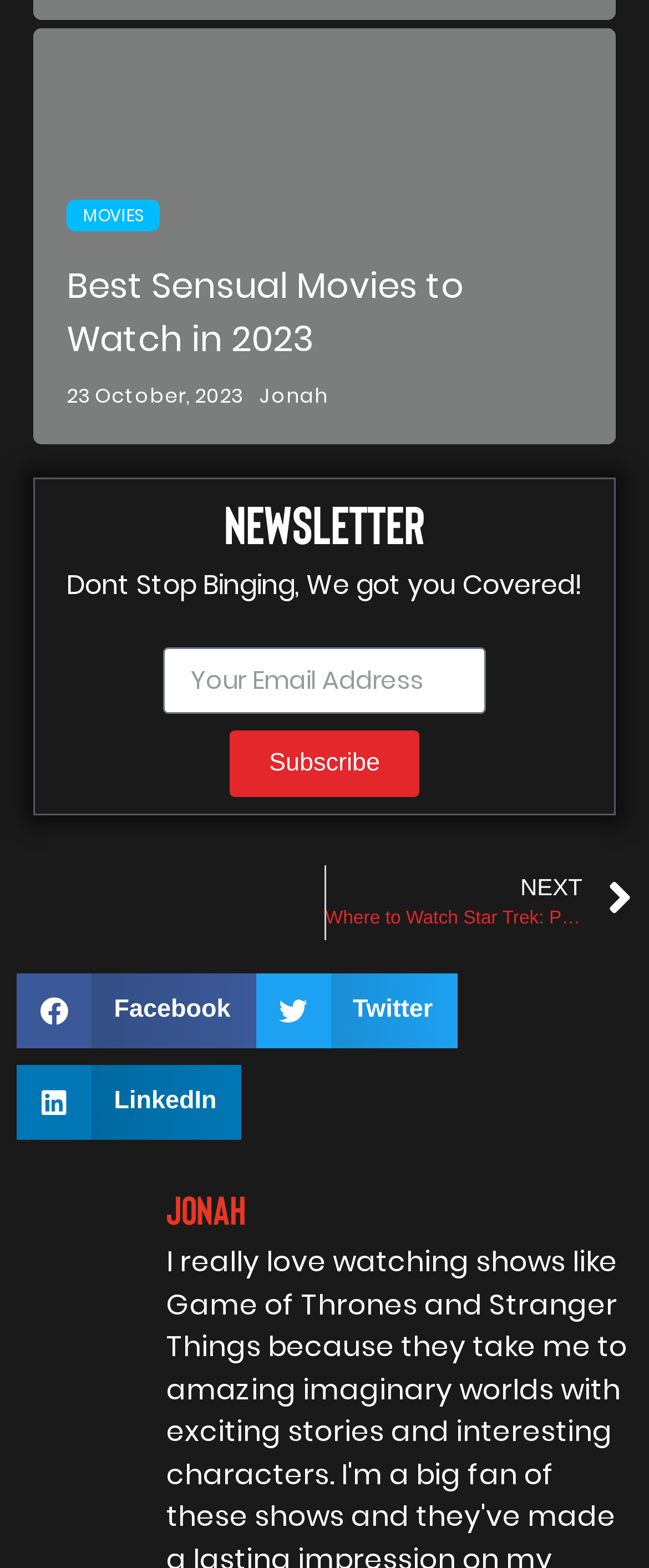Provide the bounding box coordinates of the area you need to click to execute the following instruction: "Subscribe to the newsletter".

[0.353, 0.465, 0.647, 0.508]